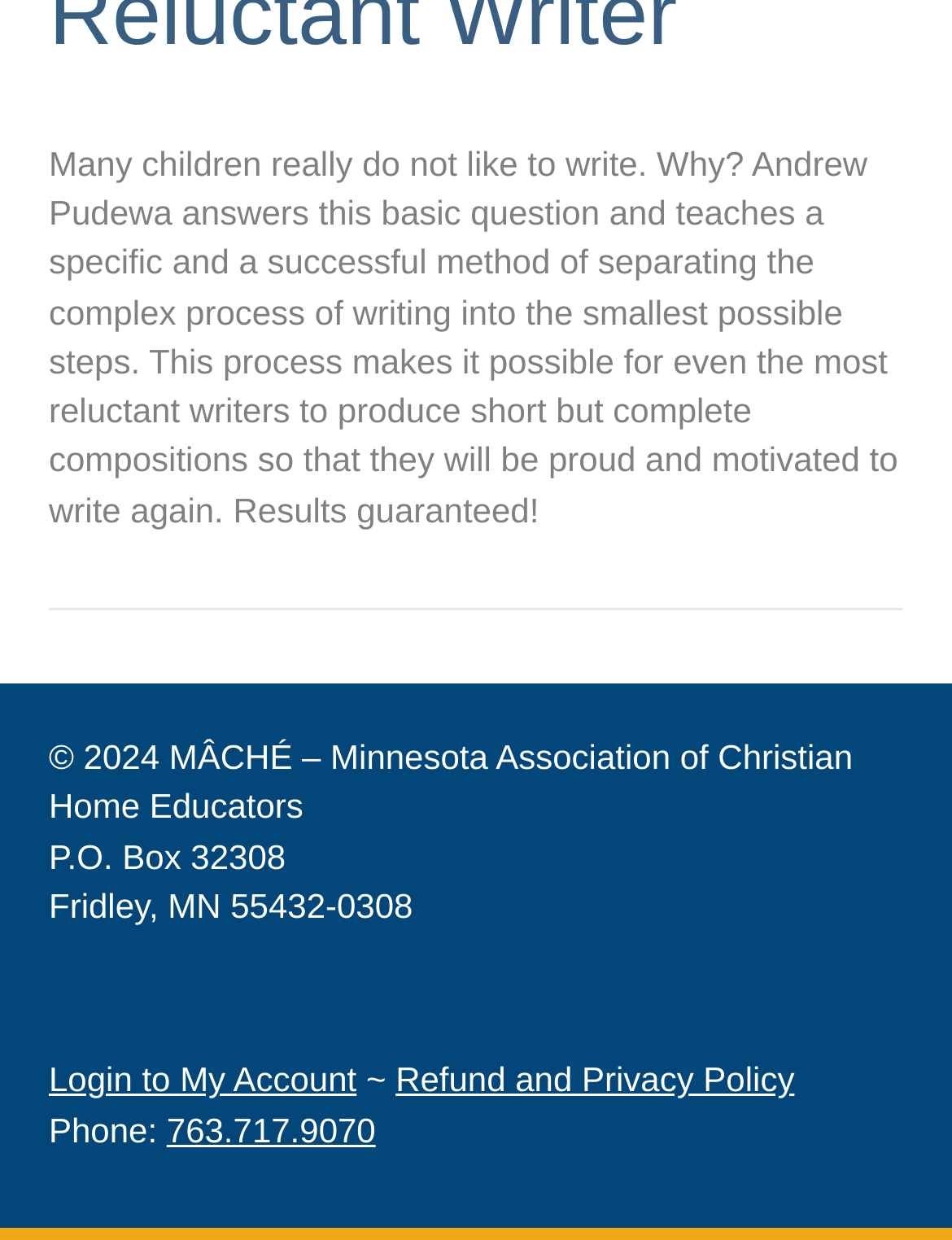Identify the bounding box for the element characterized by the following description: "Refund and Privacy Policy".

[0.416, 0.855, 0.835, 0.886]